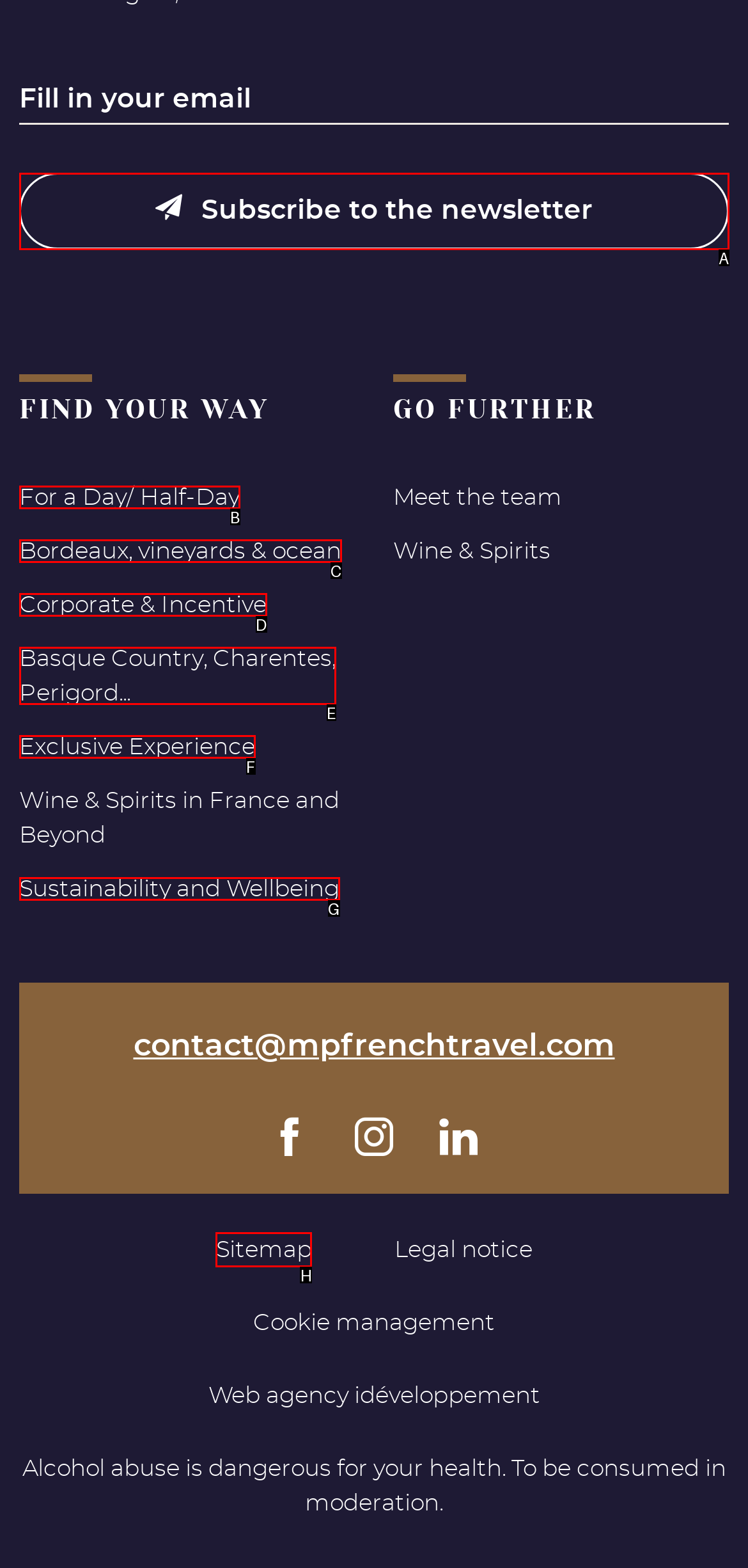Based on the element described as: Subscribe to the newsletter
Find and respond with the letter of the correct UI element.

A